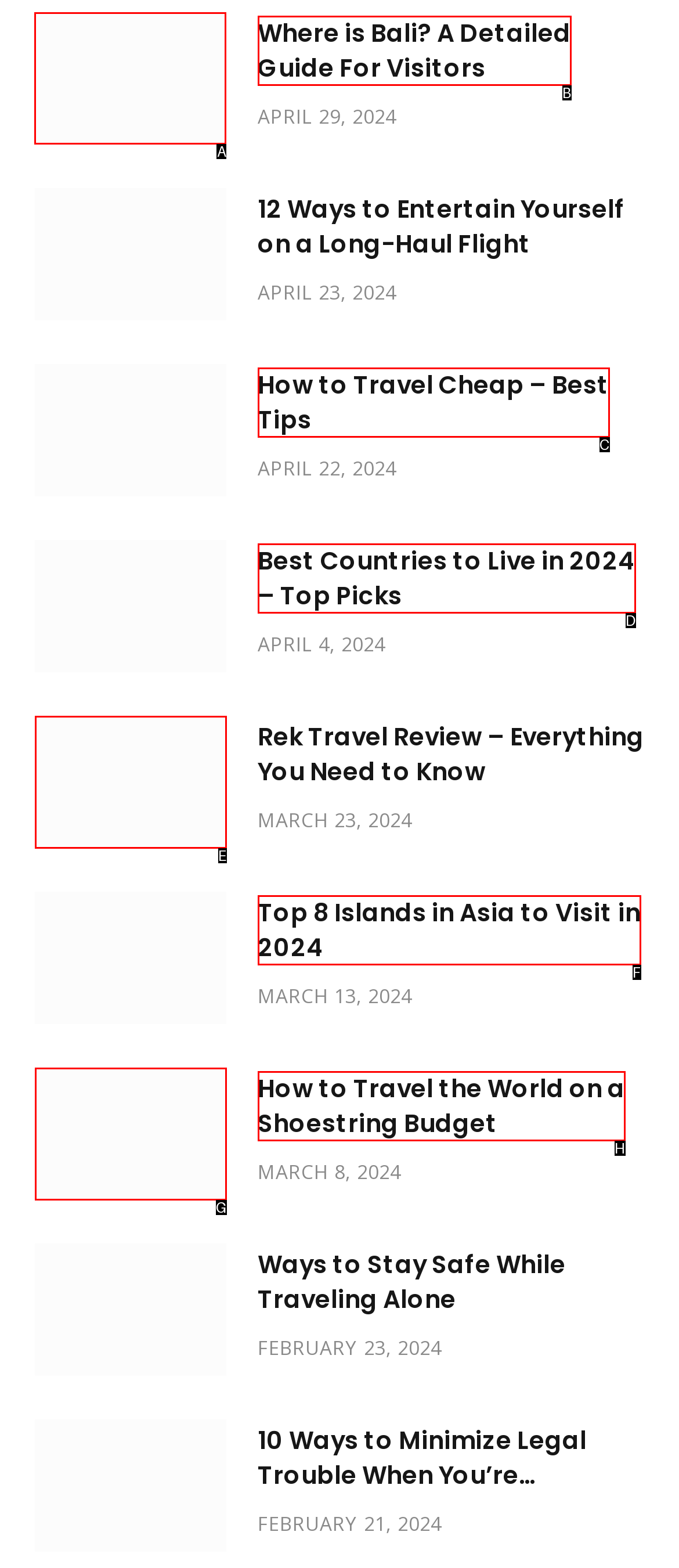Determine which option should be clicked to carry out this task: Read about where is Bali
State the letter of the correct choice from the provided options.

A